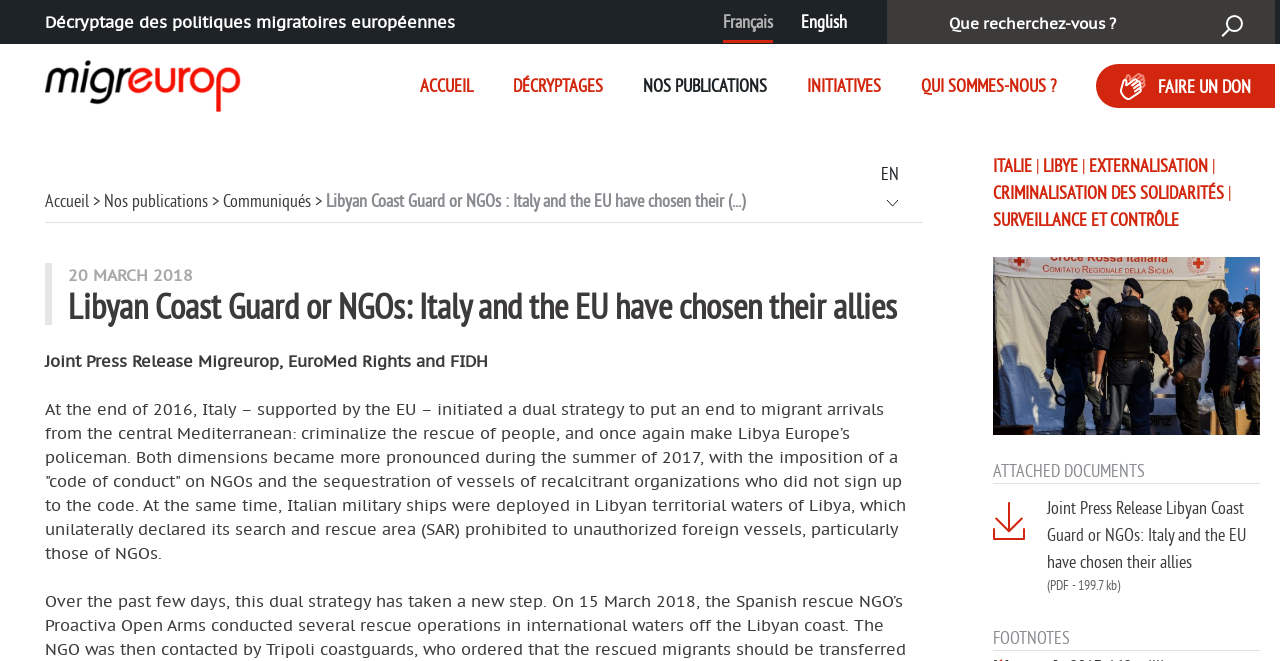From the webpage screenshot, predict the bounding box of the UI element that matches this description: "Criminalisation des solidarités".

[0.775, 0.274, 0.959, 0.309]